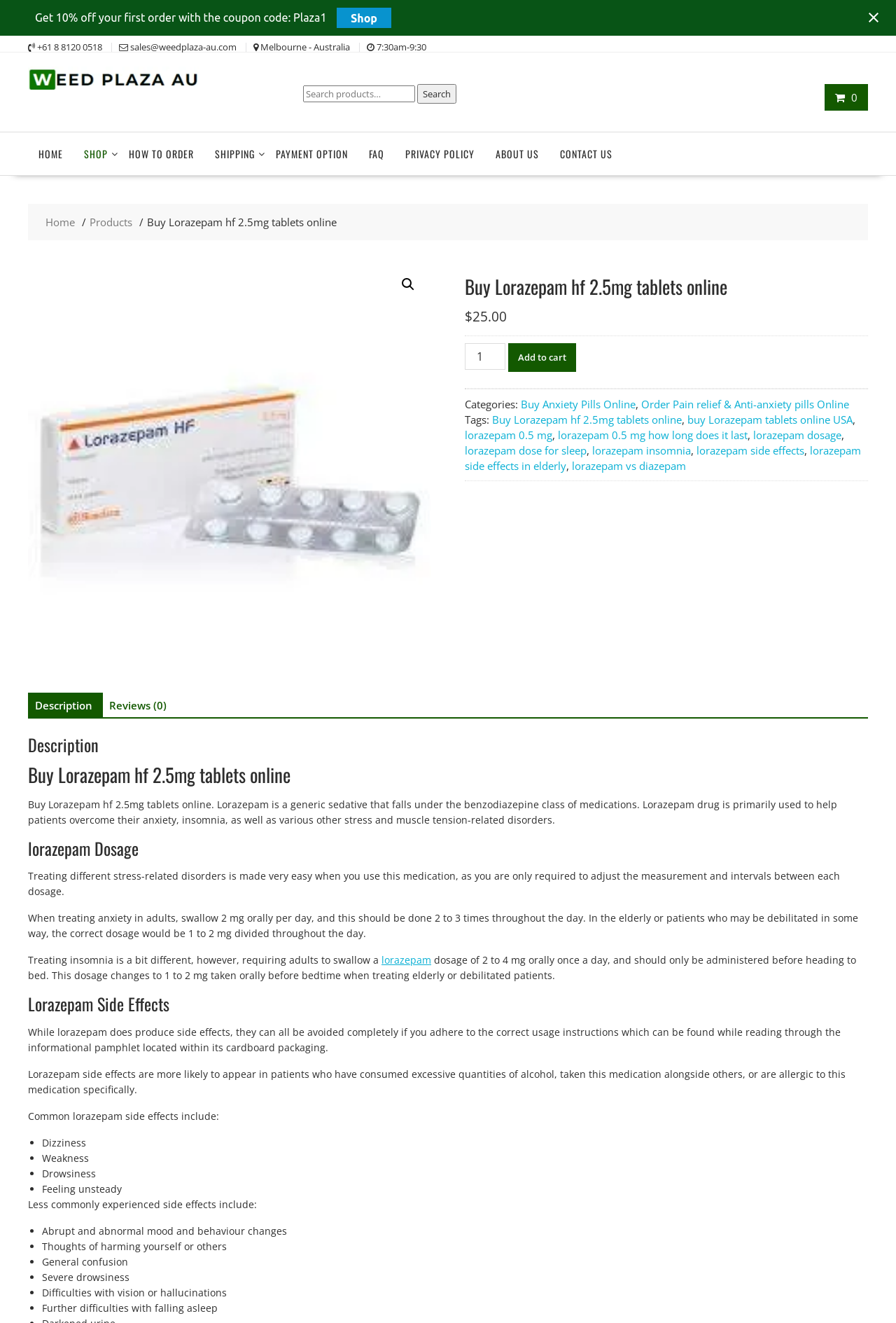Determine the bounding box for the described UI element: "How to Order".

[0.132, 0.1, 0.228, 0.132]